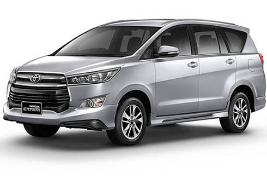Use a single word or phrase to answer the question: 
How many passengers can the Innova Crysta accommodate?

7